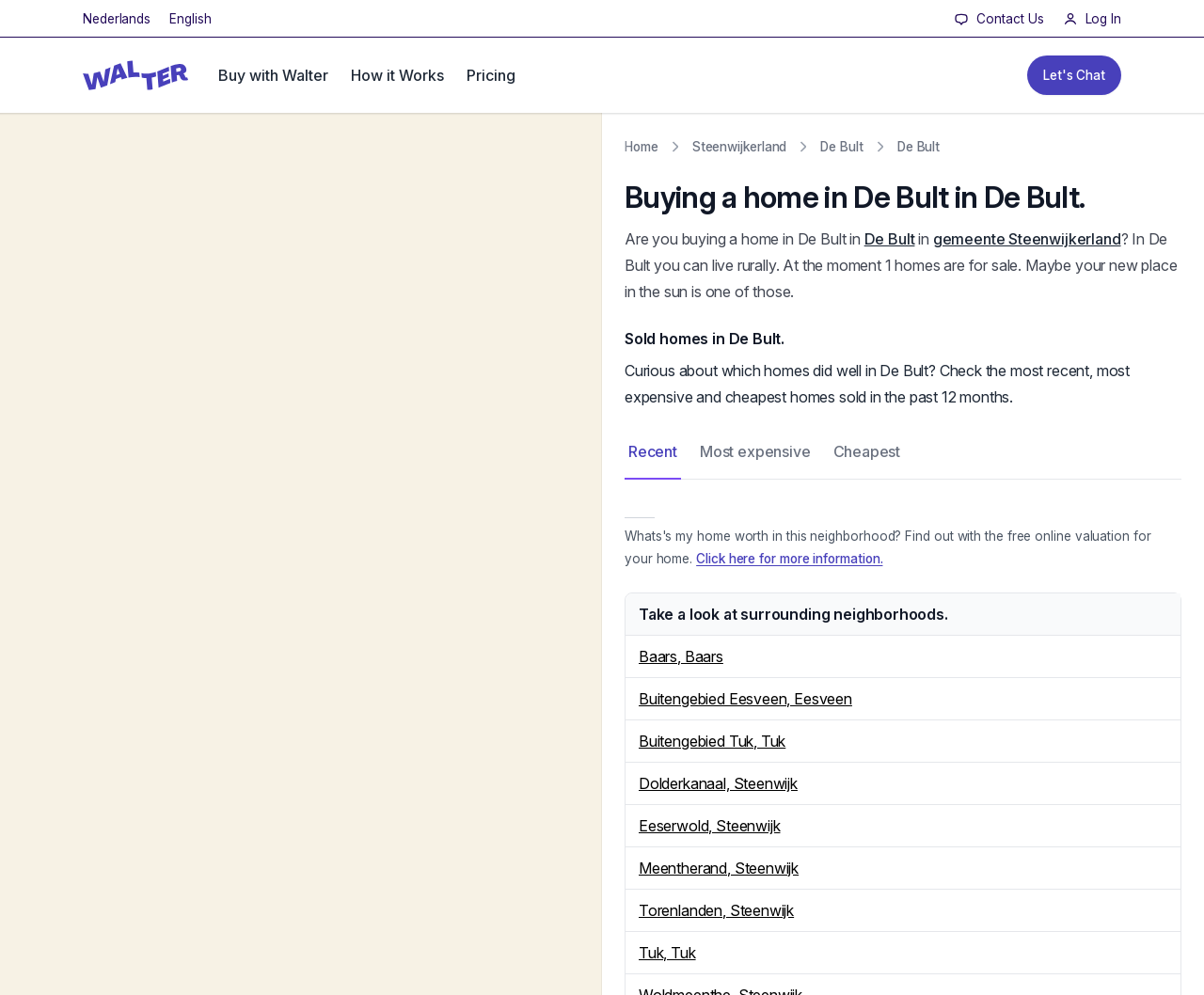Provide the bounding box coordinates of the section that needs to be clicked to accomplish the following instruction: "View 'How it Works'."

[0.291, 0.038, 0.369, 0.113]